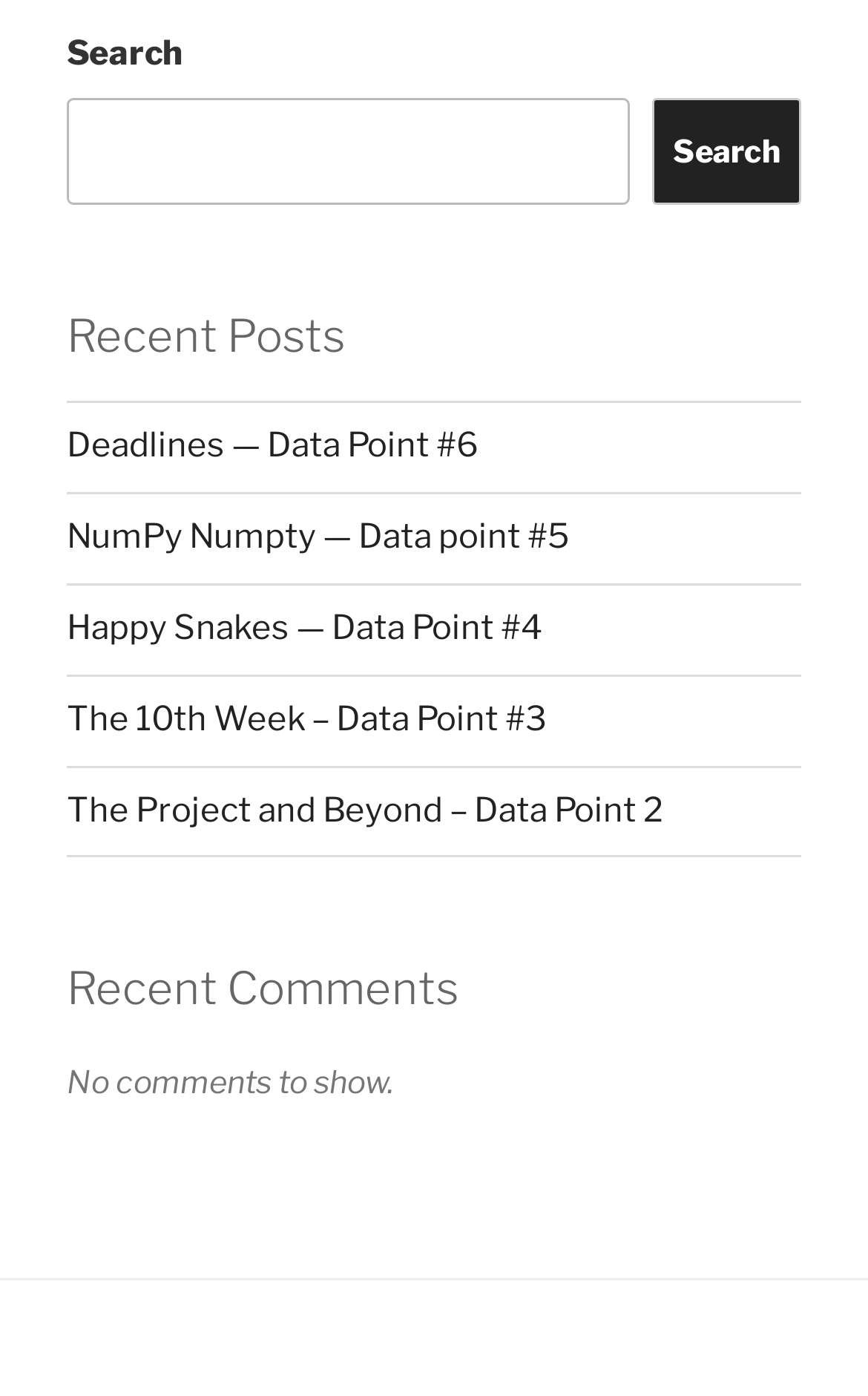What is the position of the search button?
Provide a detailed and well-explained answer to the question.

The search button is located on the right side of the search box, as indicated by its bounding box coordinates [0.75, 0.07, 0.923, 0.147] which shows that it is positioned to the right of the search box.